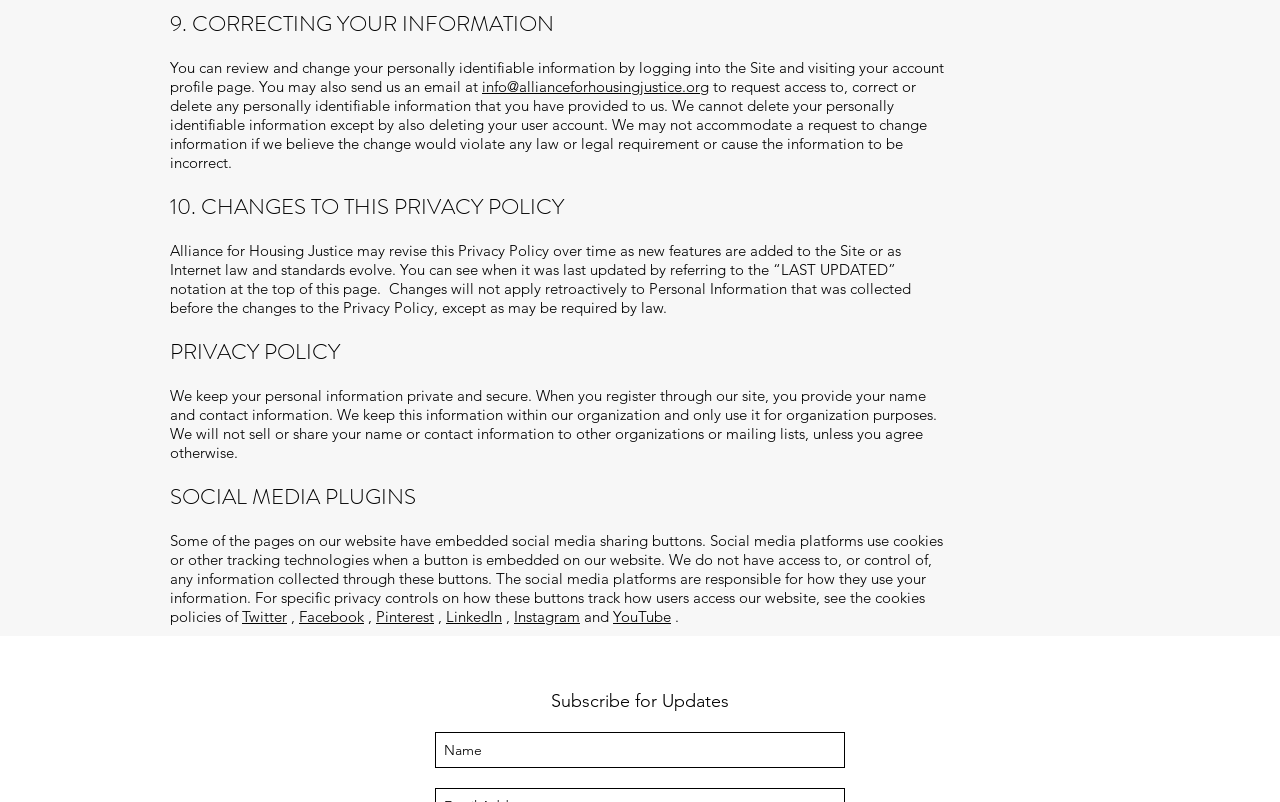Determine the bounding box coordinates for the element that should be clicked to follow this instruction: "Click on the 'Etopophos - LICENSED SHOP' link". The coordinates should be given as four float numbers between 0 and 1, in the format [left, top, right, bottom].

None